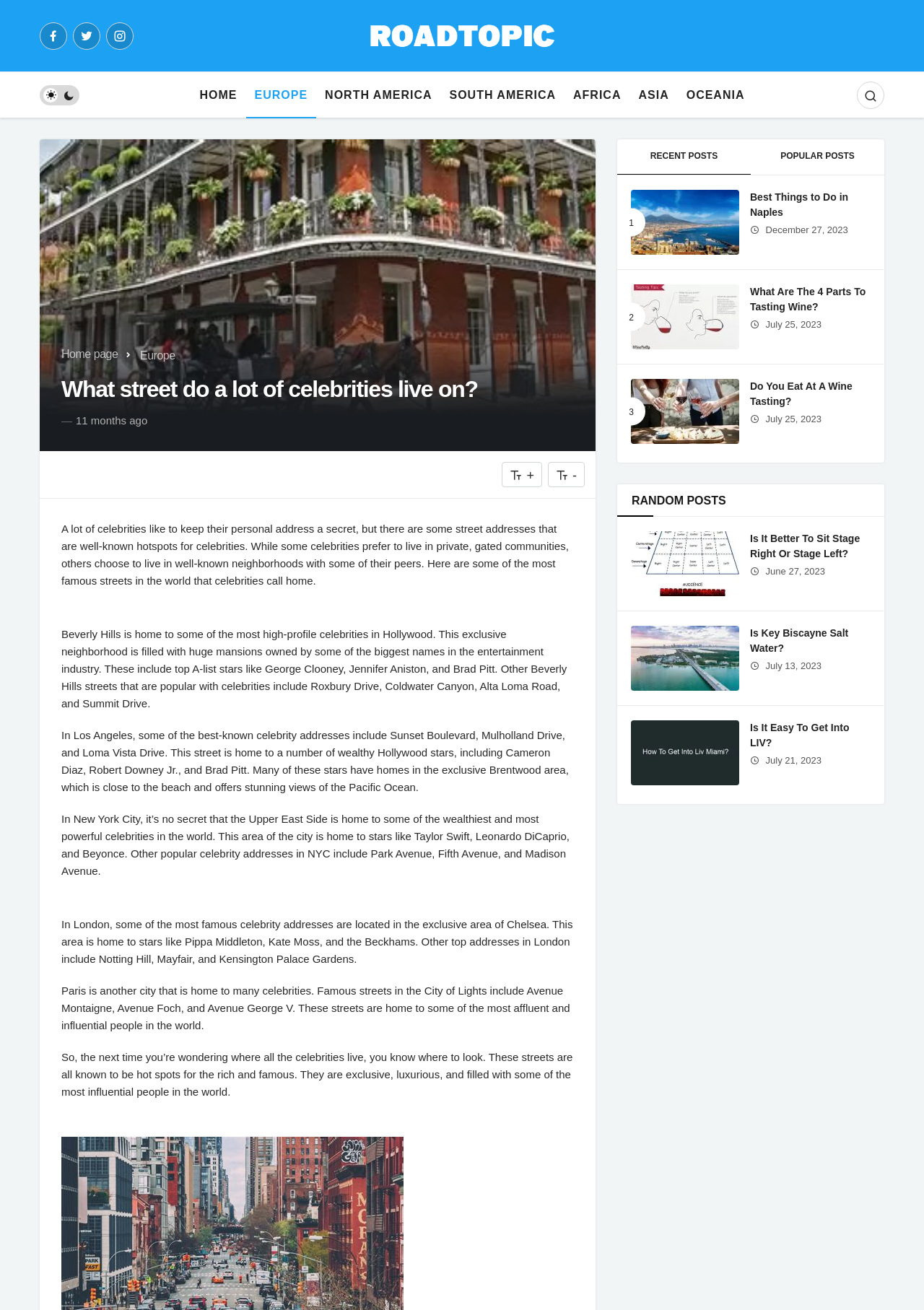Identify the bounding box coordinates for the element that needs to be clicked to fulfill this instruction: "View recent posts". Provide the coordinates in the format of four float numbers between 0 and 1: [left, top, right, bottom].

[0.704, 0.115, 0.777, 0.123]